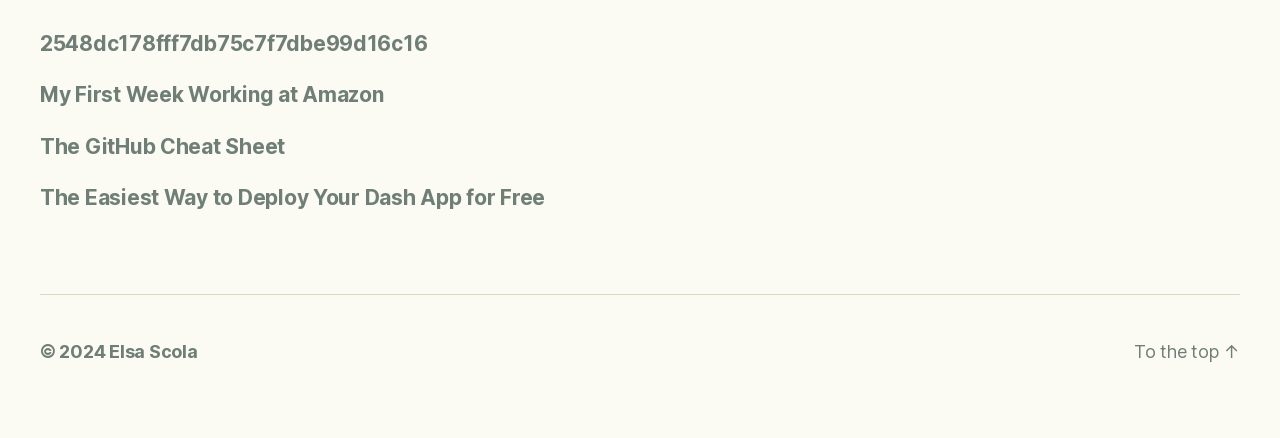What is the topic of the third recent post?
Please answer the question with as much detail as possible using the screenshot.

The third recent post listed on the webpage is titled 'The Easiest Way to Deploy Your Dash App for Free', which suggests that the topic of the post is related to deploying Dash applications.